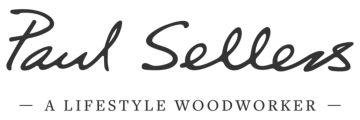Offer a detailed explanation of the image and its components.

The image features the logo of Paul Sellers, a renowned lifestyle woodworker. The design showcases his name in an elegant, flowing script, emphasizing his craftsmanship and artistic approach to woodworking. Beneath his name, the tagline "A Lifestyle Woodworker" is presented in a more understated font, suggesting a holistic approach to woodworking that intertwines skill with passion. This visual representation serves as a fitting introduction to his blog, which focuses on the intricacies of woodworking and reflects his dedication to the craft.